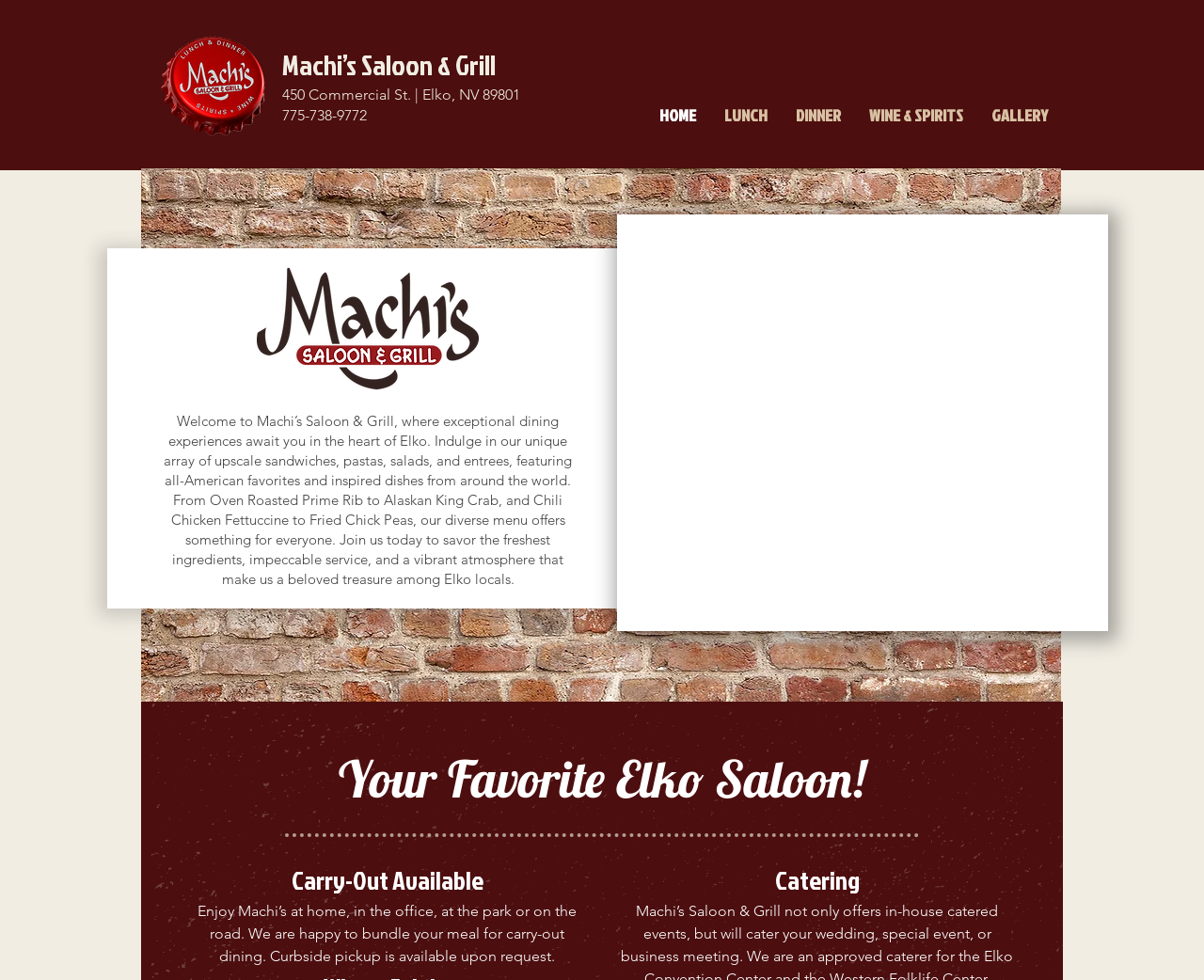Refer to the image and offer a detailed explanation in response to the question: What is the name of the restaurant?

The name of the restaurant can be found in the heading element at the top of the page, which reads 'Machi’s Saloon & Grill'.